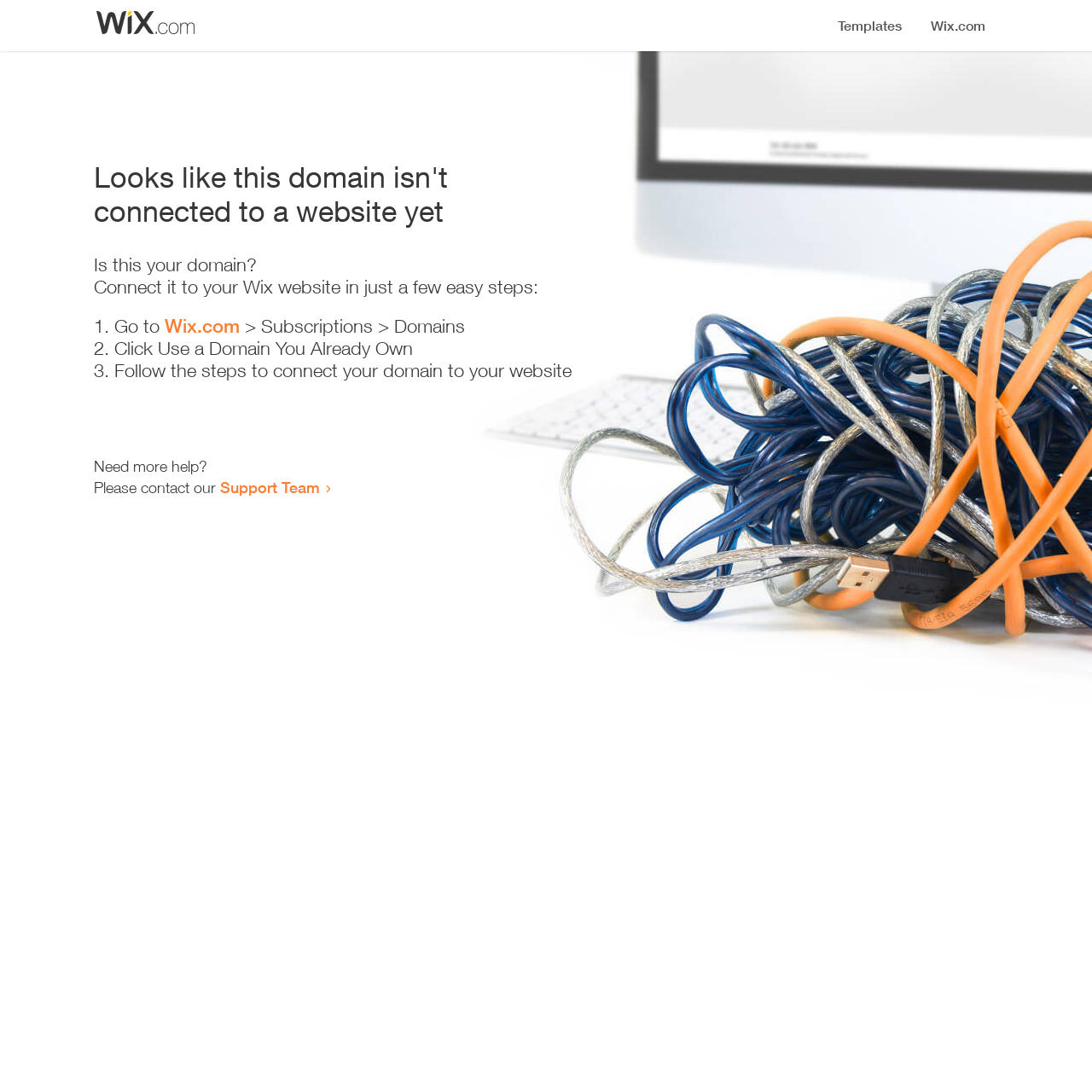Answer this question in one word or a short phrase: What should I do to connect my domain?

Follow the steps